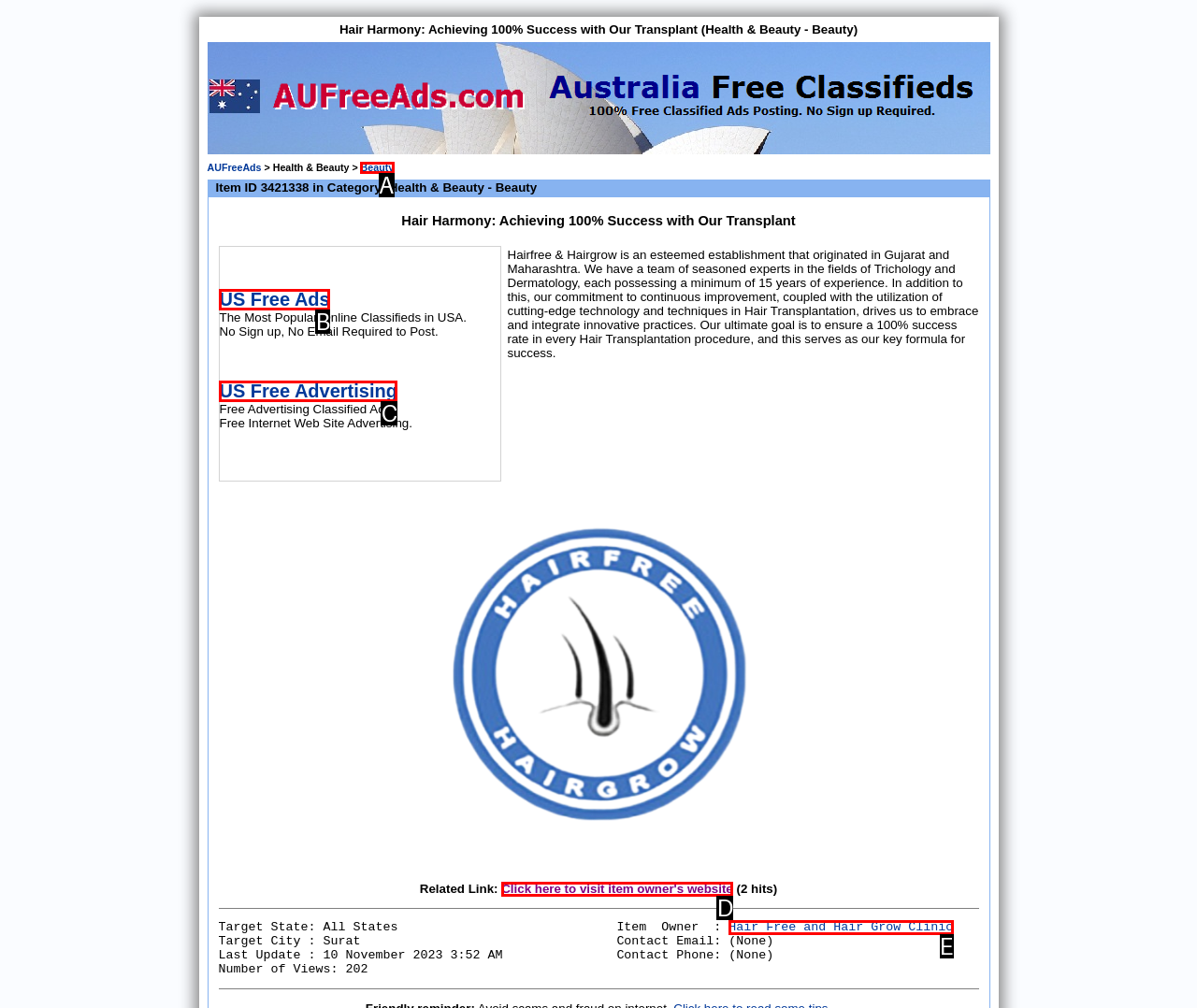Find the option that matches this description: US Free Ads
Provide the matching option's letter directly.

B